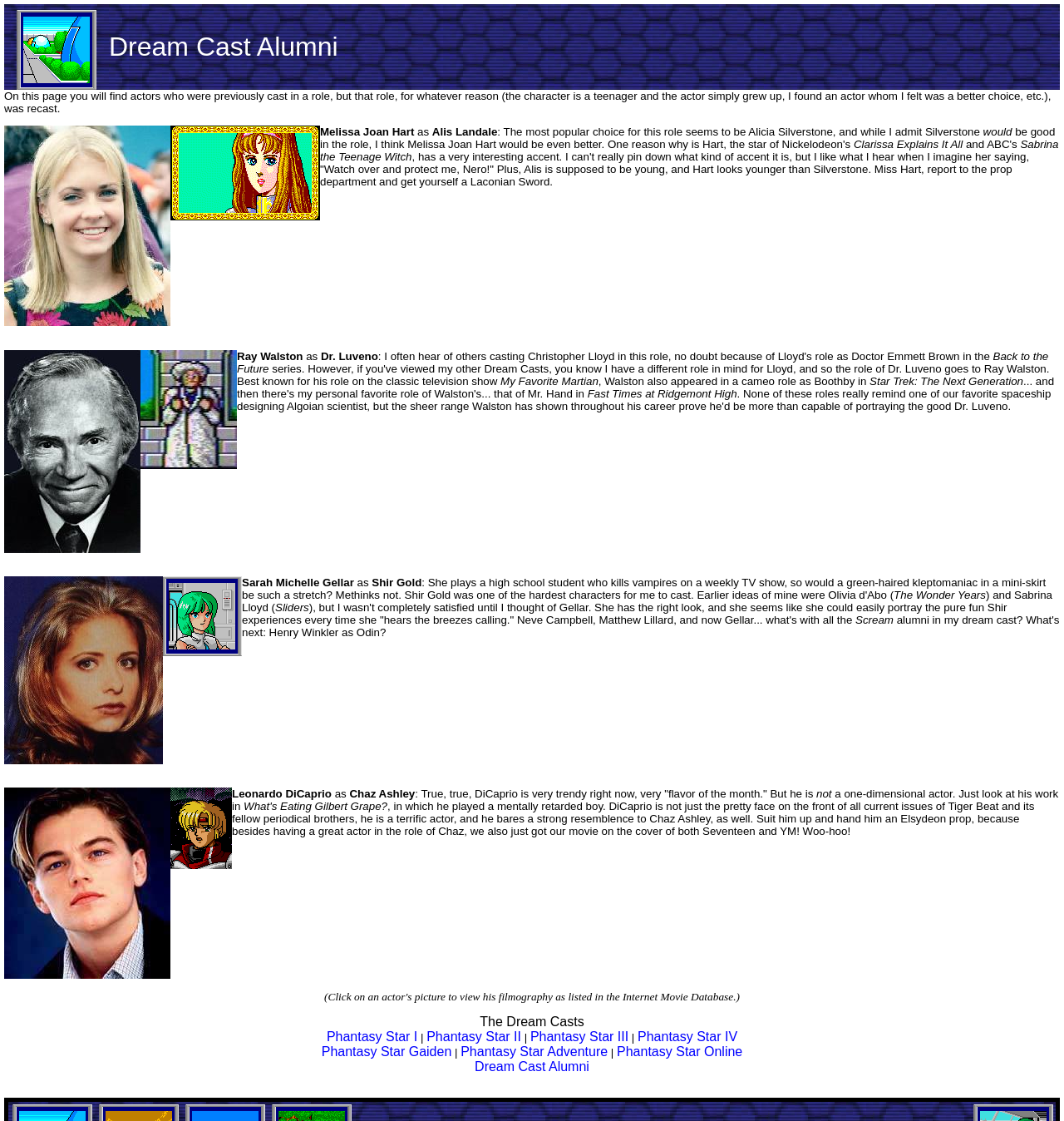Can you find the bounding box coordinates for the element to click on to achieve the instruction: "View the image of Melissa Joan Hart"?

[0.004, 0.112, 0.16, 0.291]